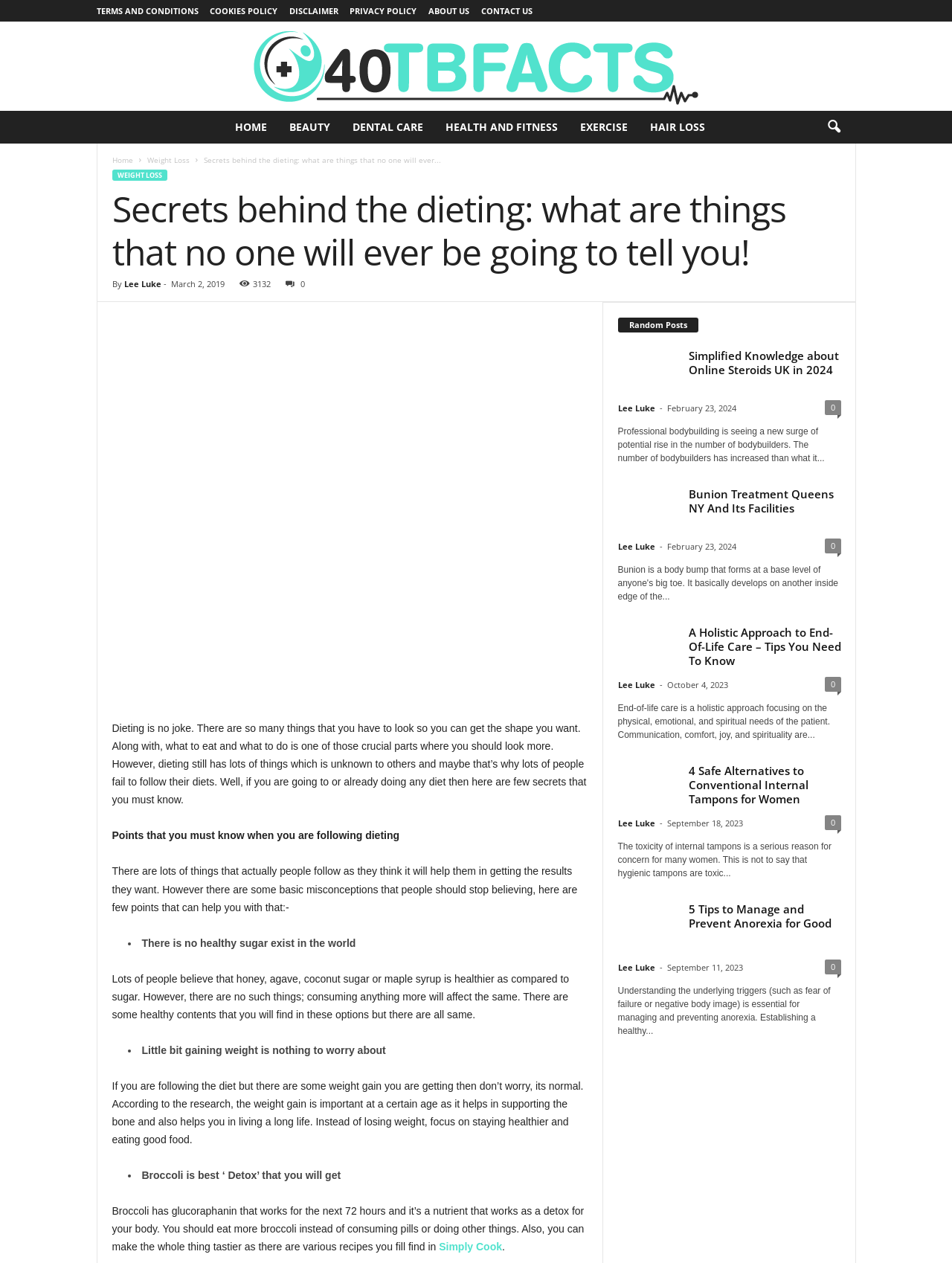Extract the bounding box coordinates for the HTML element that matches this description: "VIEW PRODUCTS". The coordinates should be four float numbers between 0 and 1, i.e., [left, top, right, bottom].

None